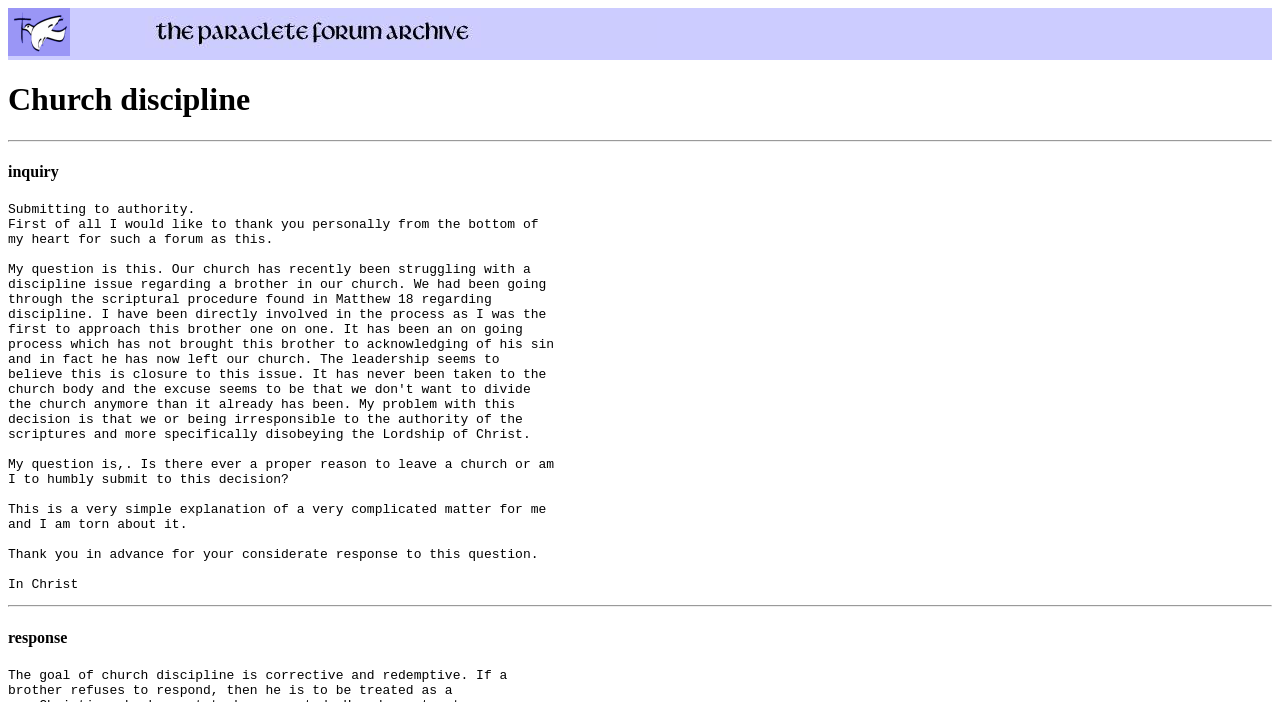Produce an extensive caption that describes everything on the webpage.

The webpage is about "Church discipline" and appears to be a forum archive page. At the top left, there is a logo image with a link, accompanied by a text "The Paraclete Forum Archive" in a larger font size. 

Below the logo and the text, there is a main heading "Church discipline" that spans the entire width of the page. 

Further down, there is a horizontal separator line, followed by a subheading "inquiry". 

Towards the bottom of the page, there is another horizontal separator line, and finally, a subheading "response" is located at the very bottom of the page.